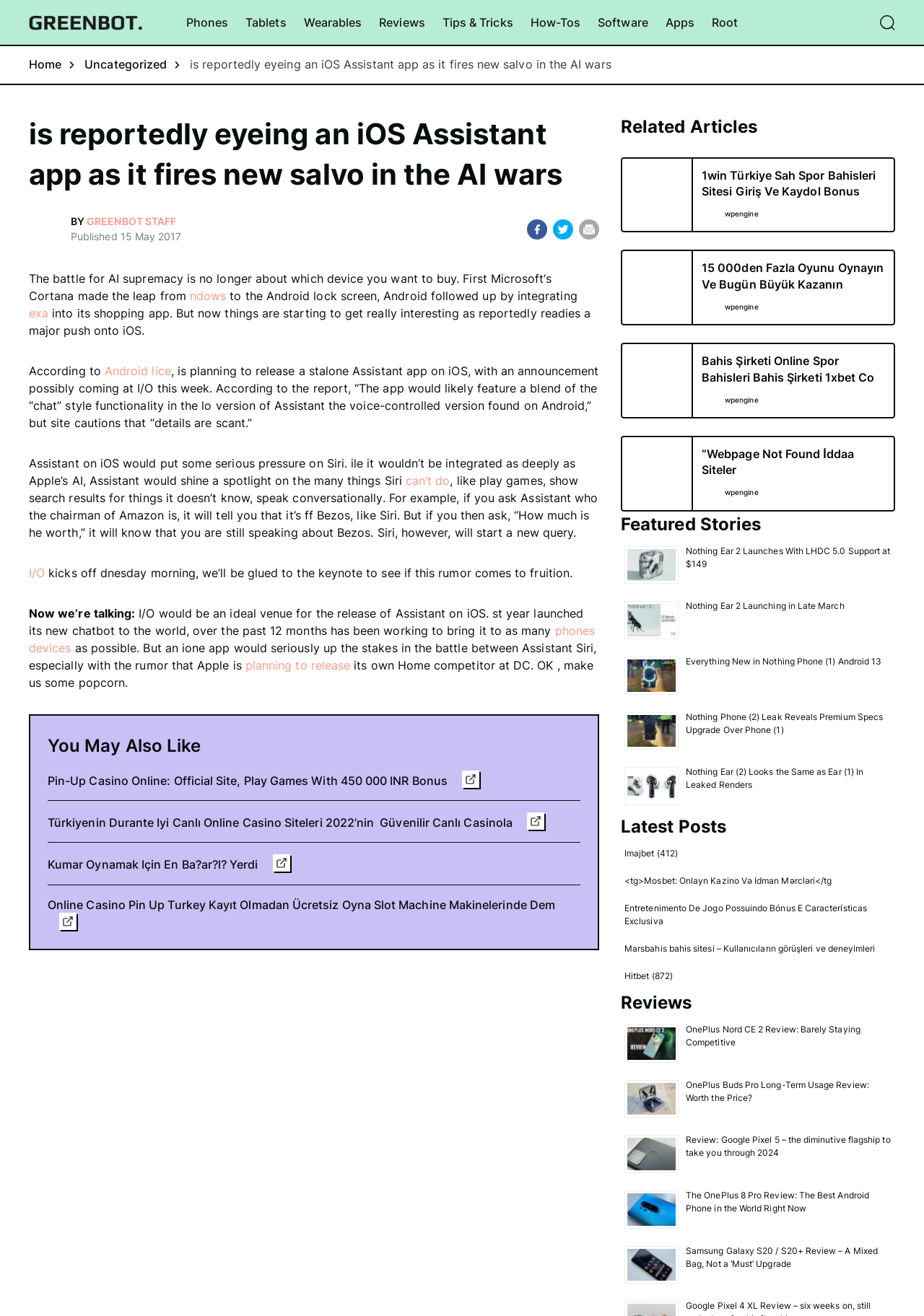Pinpoint the bounding box coordinates of the clickable element to carry out the following instruction: "Click on 'Reviews'."

[0.41, 0.012, 0.46, 0.023]